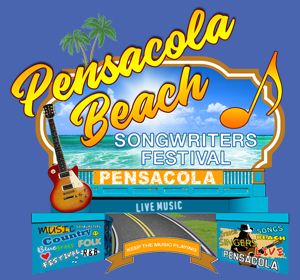Provide a thorough description of the image.

The image features a vibrant and colorful graphic promoting the "Pensacola Beach Songwriters Festival." At the top, the words "Pensacola Beach" are prominently displayed in a bold, sunny yellow font, suggesting a lively atmosphere. Below this, "SONGWRITERS FESTIVAL" is showcased, indicating the event's focus on musical artistry. 

A large, decorative musical note accentuates the design, highlighting the festival's connection to live music. The backdrop features a scenic view of the beach with a bright blue ocean under a clear sky, evoking a sense of relaxation and joy associated with coastal events. 

To the left of the text, a classic electric guitar adds a musical element, reinforcing the festival theme. The lower part of the graphic includes additional phrases like "LIVE MUSIC" and "KEEP THE MUSIC PLAYING," emphasizing the festival's dedication to celebrating music and singer-songwriters. 

Overall, the image captures the essence of a fun and engaging festival, inviting attendees to enjoy a weekend filled with musical performances in a beautiful beach setting.